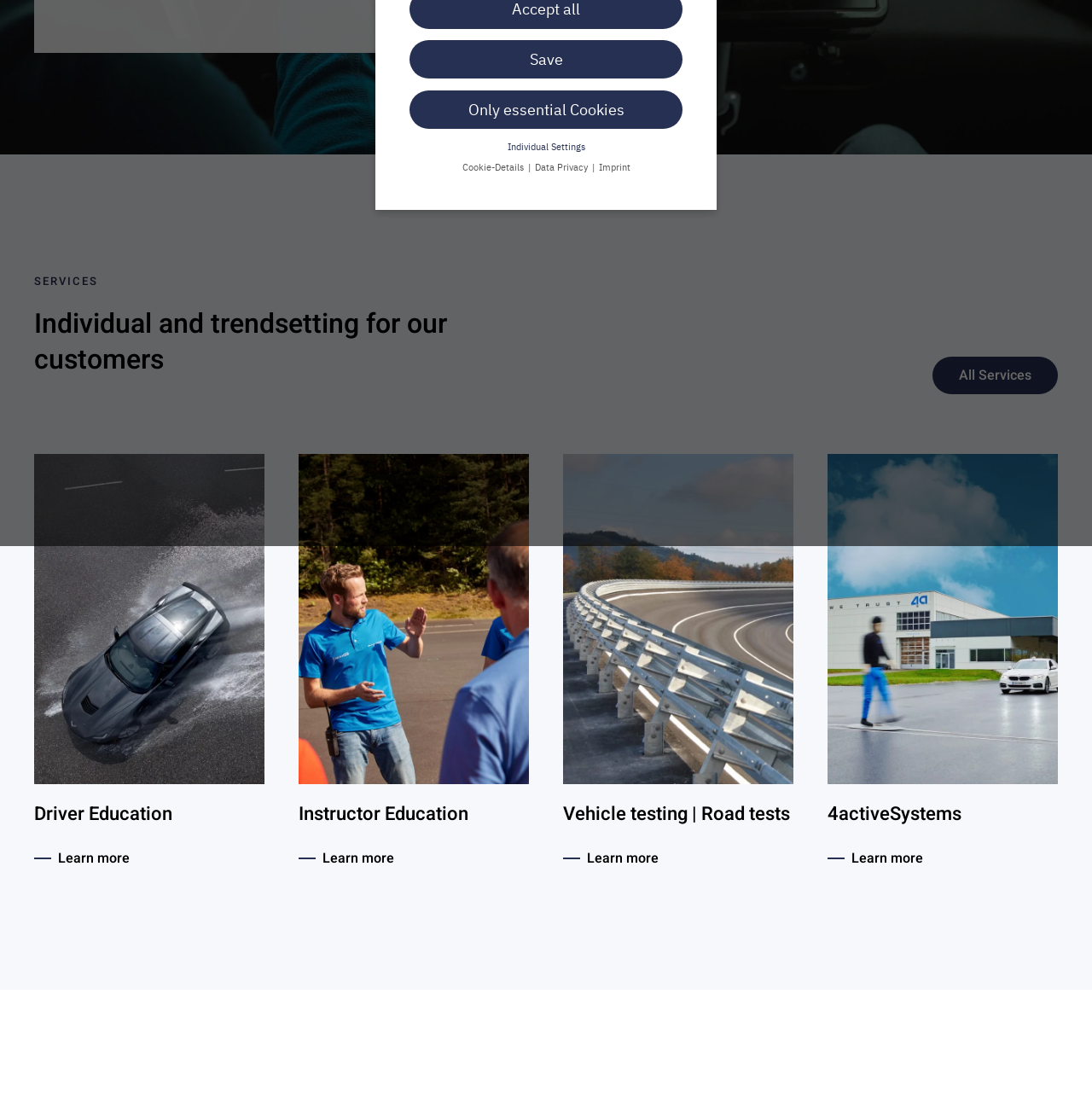Bounding box coordinates are specified in the format (top-left x, top-left y, bottom-right x, bottom-right y). All values are floating point numbers bounded between 0 and 1. Please provide the bounding box coordinate of the region this sentence describes: Only essential Cookies

[0.355, 0.284, 0.501, 0.315]